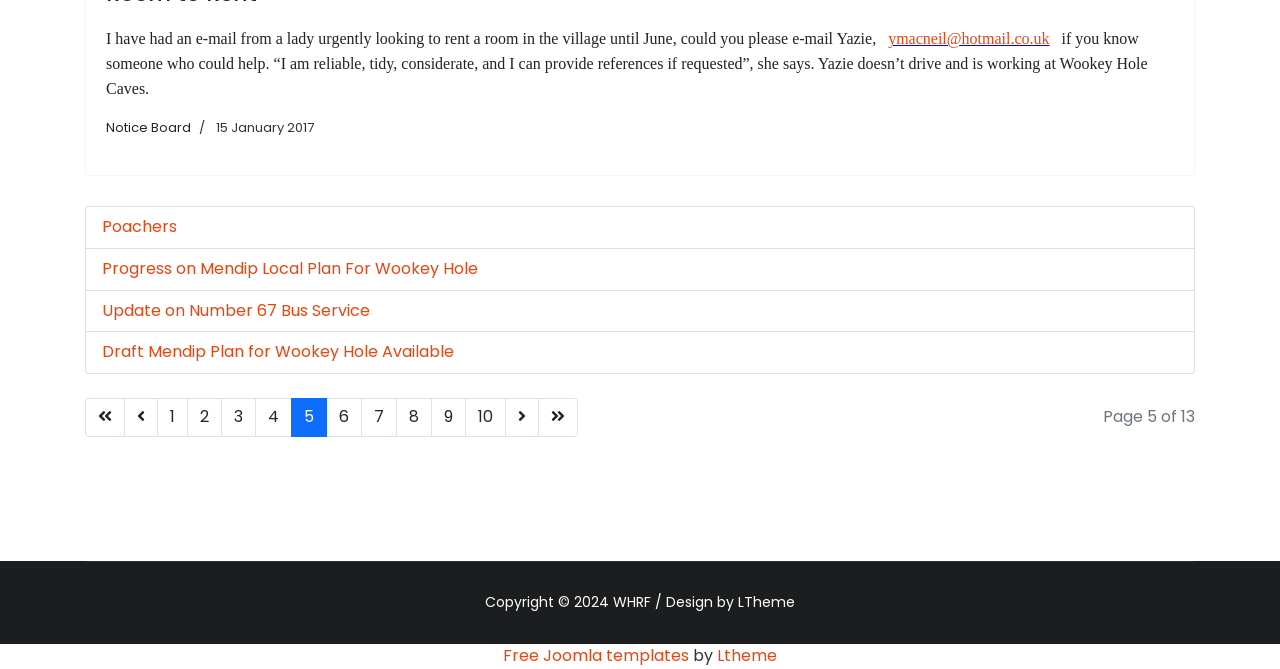What is the category of the notice?
Kindly offer a detailed explanation using the data available in the image.

The category of the notice can be determined by looking at the element with the text 'Category: Notice Board' which is a generic element with a link 'Notice Board' inside it. This suggests that the notice is categorized under 'Notice Board'.